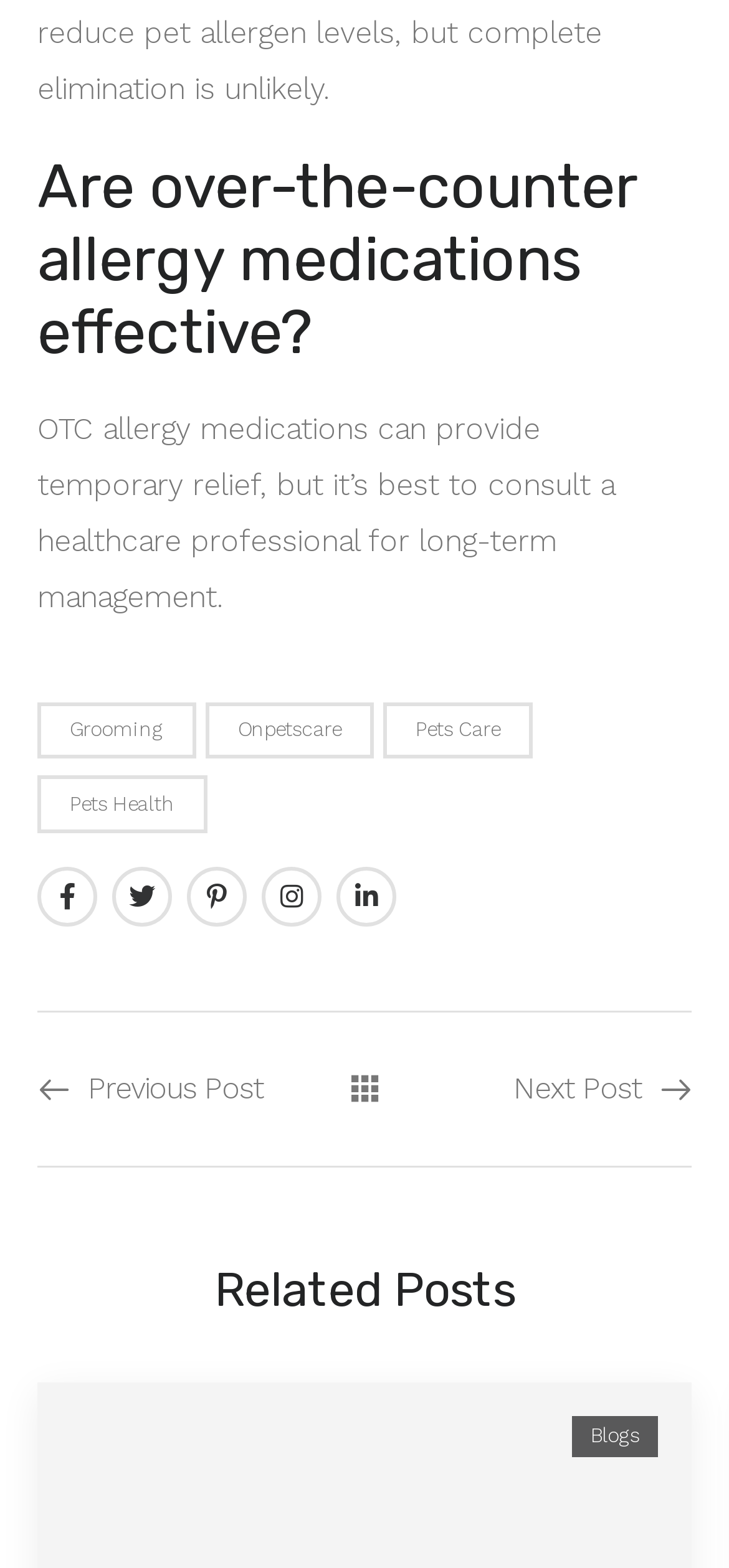Find and specify the bounding box coordinates that correspond to the clickable region for the instruction: "Read 'Are over-the-counter allergy medications effective?'".

[0.051, 0.096, 0.949, 0.235]